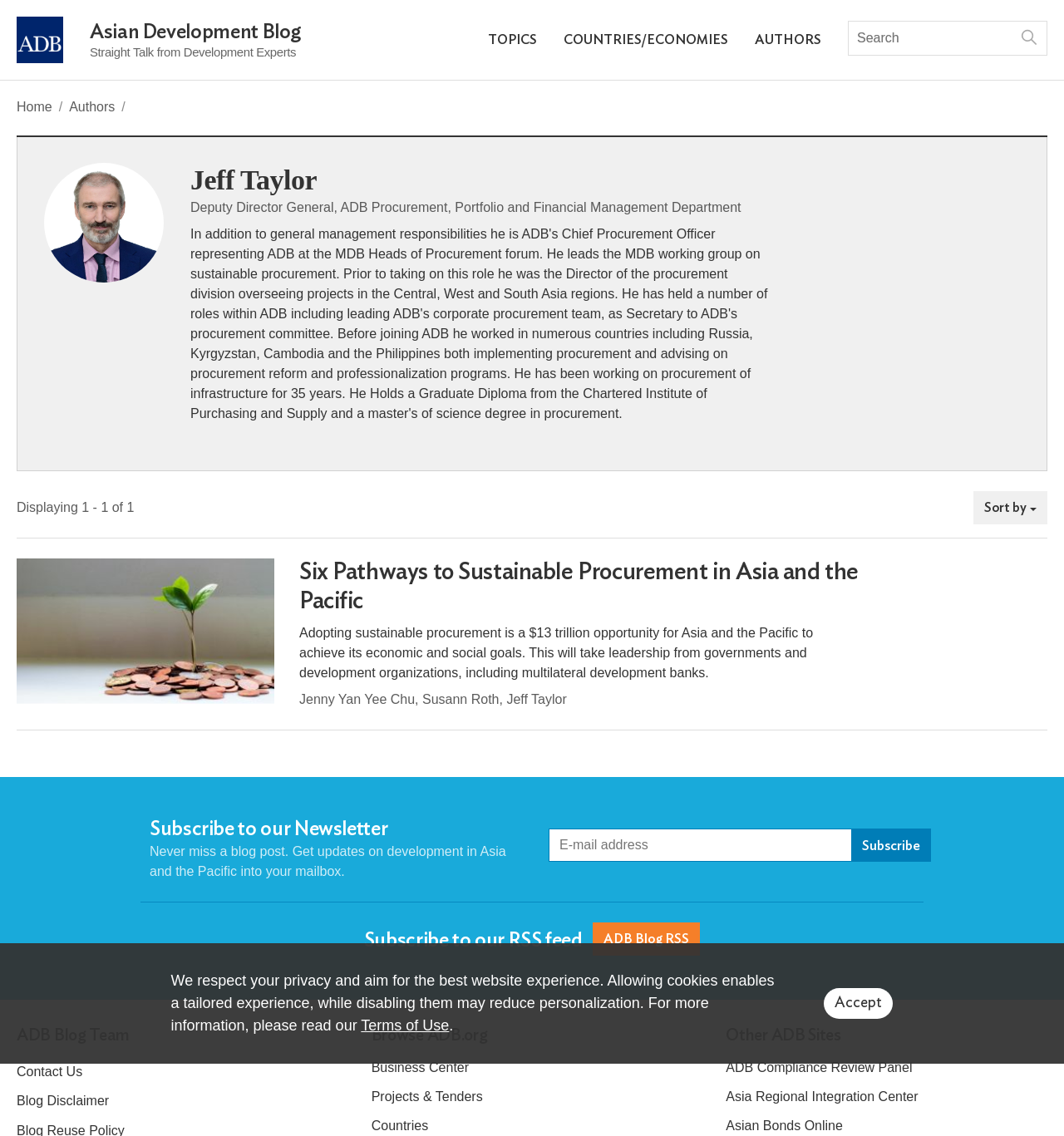What is the name of the author of the blog post?
Use the image to answer the question with a single word or phrase.

Jeff Taylor